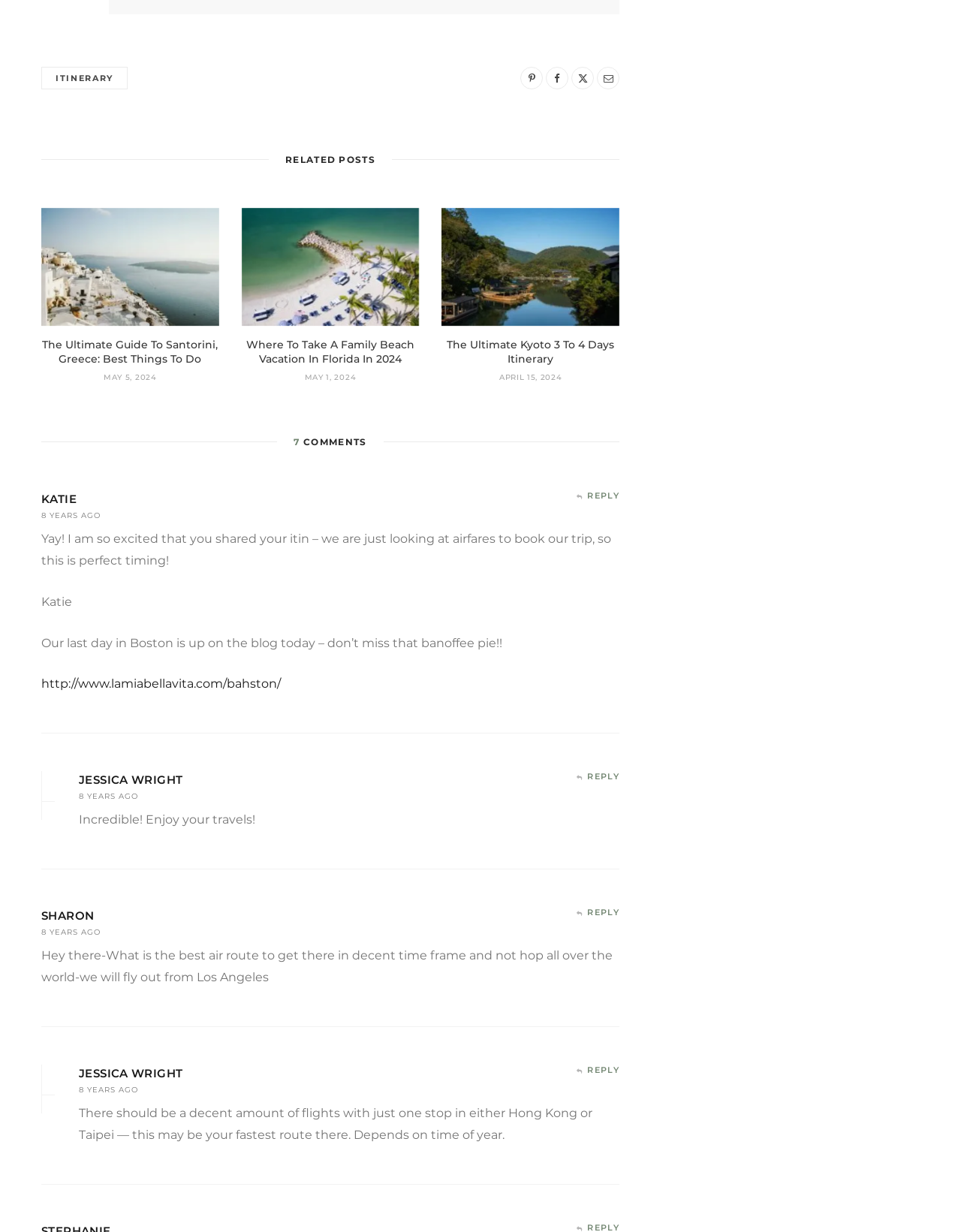By analyzing the image, answer the following question with a detailed response: How many comments are there on this webpage?

I found the number of comments by looking at the heading element with the text '7 COMMENTS'. This heading is a direct child of the root element, indicating that it is a top-level heading on the webpage.